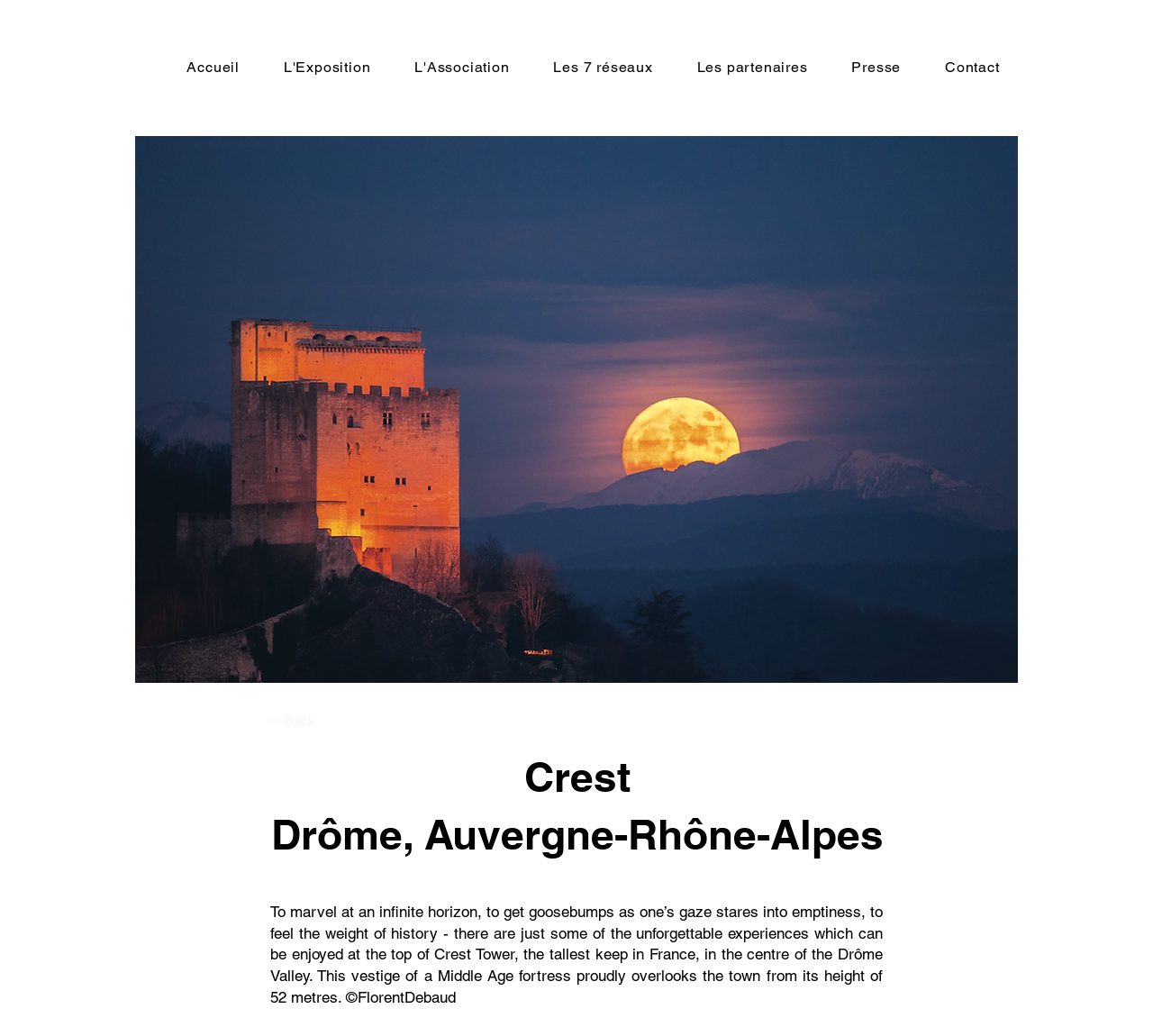Please locate the bounding box coordinates of the element that should be clicked to achieve the given instruction: "Visit the 'Freedom to Walk Act' webpage".

None